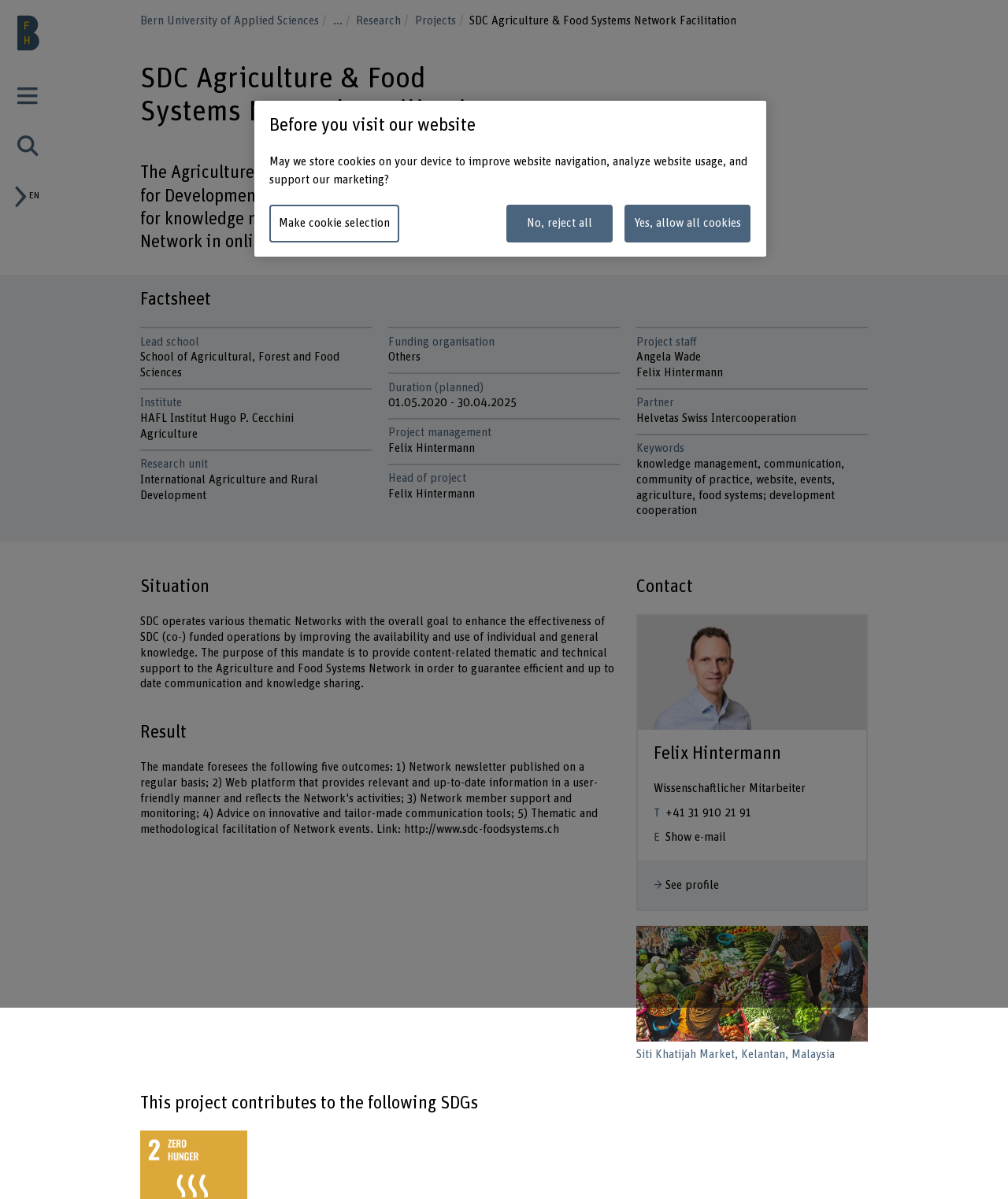Identify the bounding box coordinates of the region that needs to be clicked to carry out this instruction: "Select the 'cockpit-navigation' tab". Provide these coordinates as four float numbers ranging from 0 to 1, i.e., [left, top, right, bottom].

[0.017, 0.072, 0.04, 0.092]